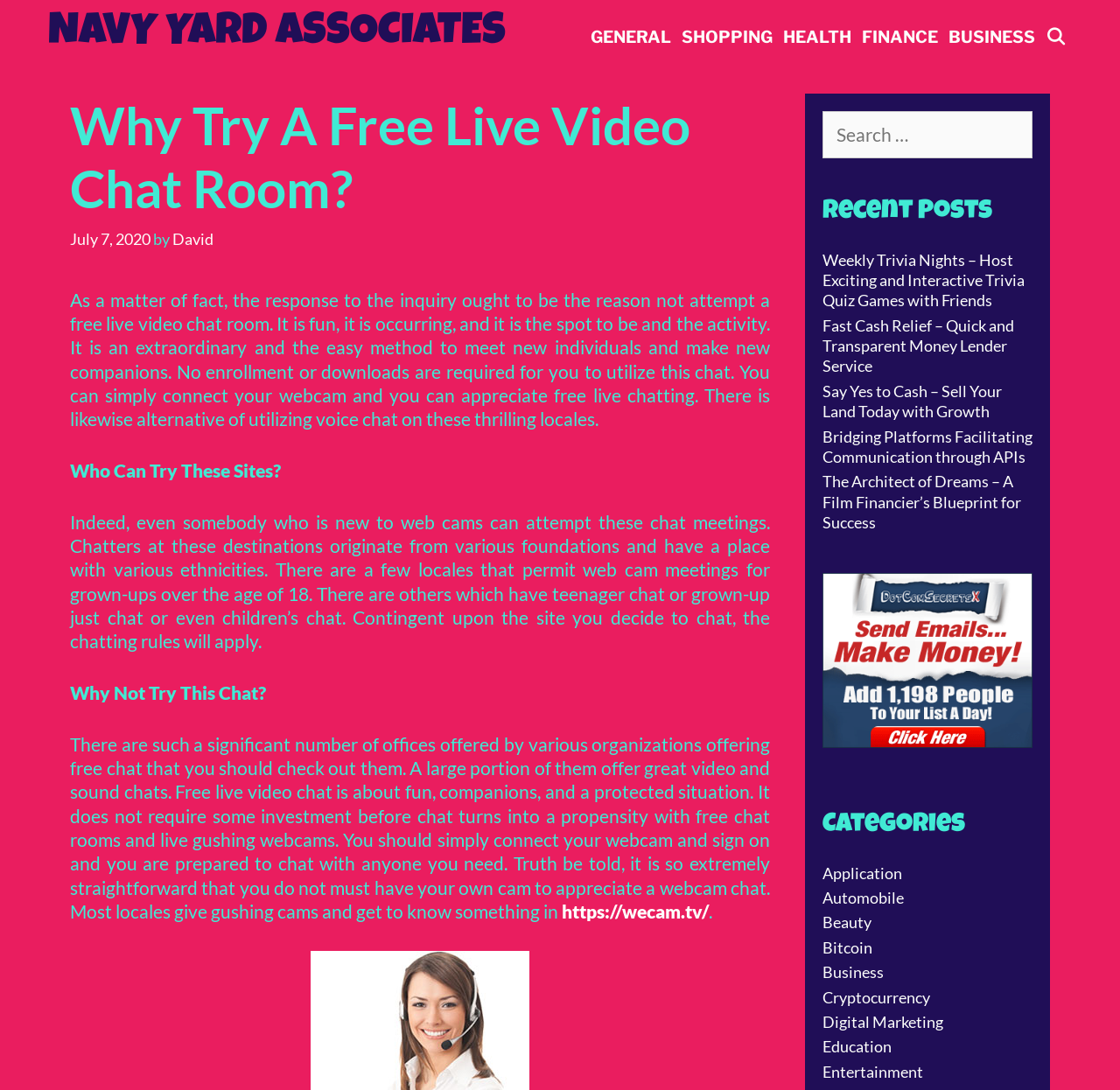Summarize the contents and layout of the webpage in detail.

This webpage is about Navy Yard Associates, with a focus on free live video chat rooms. At the top, there is a navigation menu with links to different categories, including General, Shopping, Health, Finance, and Business. On the right side of the navigation menu, there is a search bar with a magnifying glass icon.

Below the navigation menu, there is a header section with the title "Why Try A Free Live Video Chat Room?" and a subheading with the date "July 7, 2020" and the author's name "David". 

The main content of the webpage is divided into several sections. The first section explains the benefits of using free live video chat rooms, highlighting that it is fun, easy to use, and a great way to meet new people. The text also mentions that no registration or downloads are required.

The next section, "Who Can Try These Sites?", explains that anyone can use these chat rooms, regardless of their background or ethnicity. There are different types of chat rooms available, including those for adults, teenagers, and children.

The following section, "Why Not Try This Chat?", encourages readers to try out these chat rooms, emphasizing that they offer a fun and safe environment. The text also mentions that most sites offer good video and sound quality, and that users can even use streaming cams if they don't have their own webcam.

There is a link to a website, "wecam.tv", which is likely a platform for live video chat.

On the right side of the webpage, there are three complementary sections. The first section has a search bar with a label "Search for:". The second section displays a list of recent posts, with links to articles such as "Weekly Trivia Nights" and "The Architect of Dreams". The third section displays a list of categories, including Application, Automobile, Beauty, and more.

Overall, the webpage is promoting the use of free live video chat rooms and providing information on how to get started.